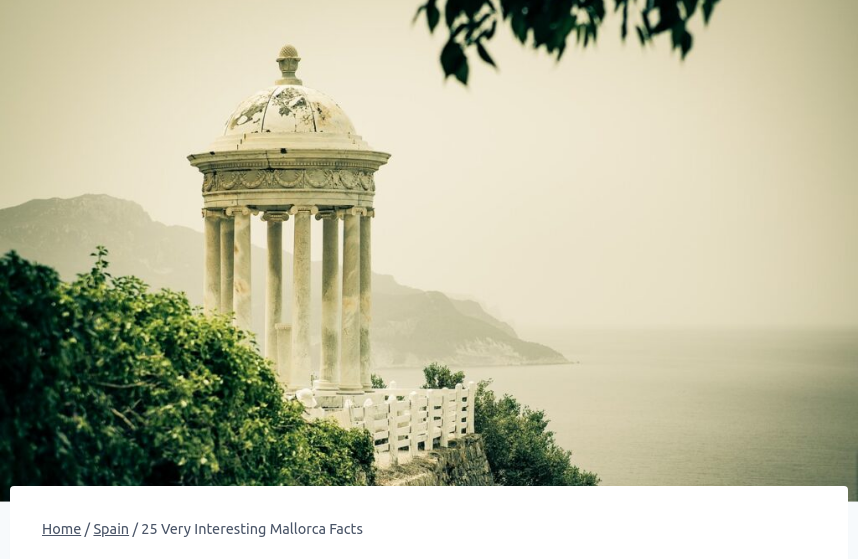What is the color of the stone railing?
Based on the image, give a one-word or short phrase answer.

White